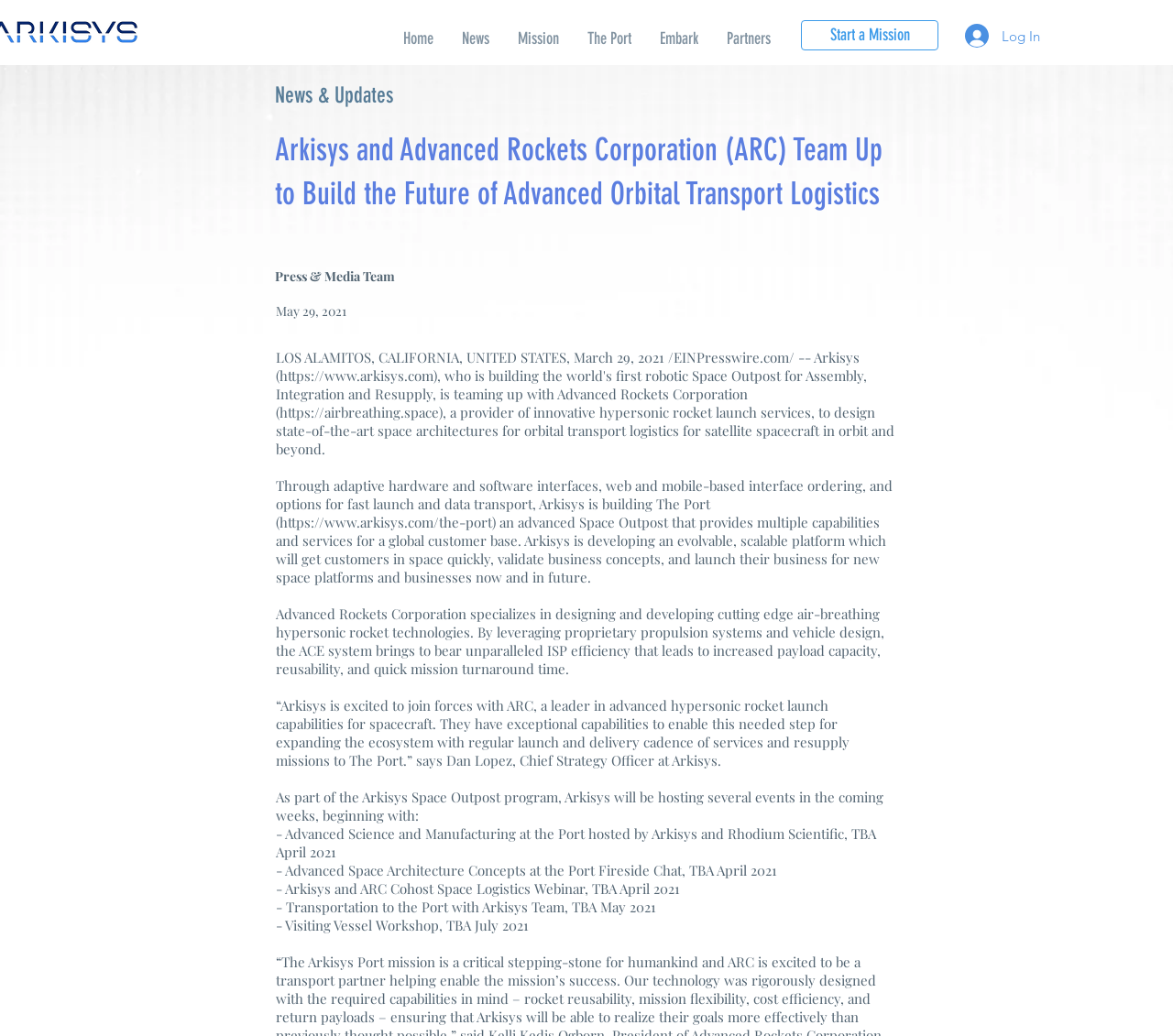Find the bounding box coordinates of the clickable region needed to perform the following instruction: "Click on the 'Start a Mission' link". The coordinates should be provided as four float numbers between 0 and 1, i.e., [left, top, right, bottom].

[0.683, 0.019, 0.8, 0.049]